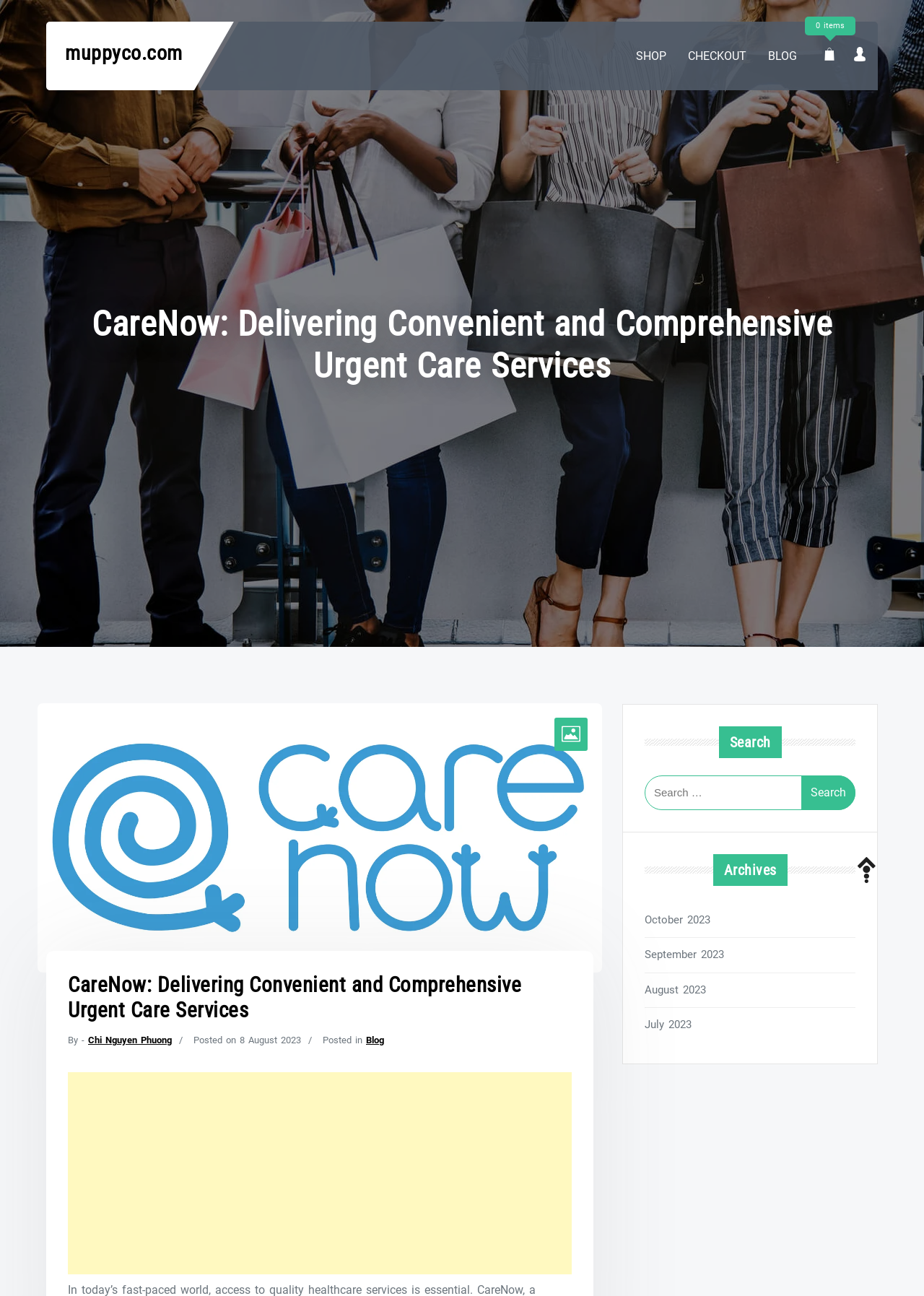Please find the bounding box coordinates of the element that needs to be clicked to perform the following instruction: "Go to blog". The bounding box coordinates should be four float numbers between 0 and 1, represented as [left, top, right, bottom].

[0.822, 0.031, 0.872, 0.056]